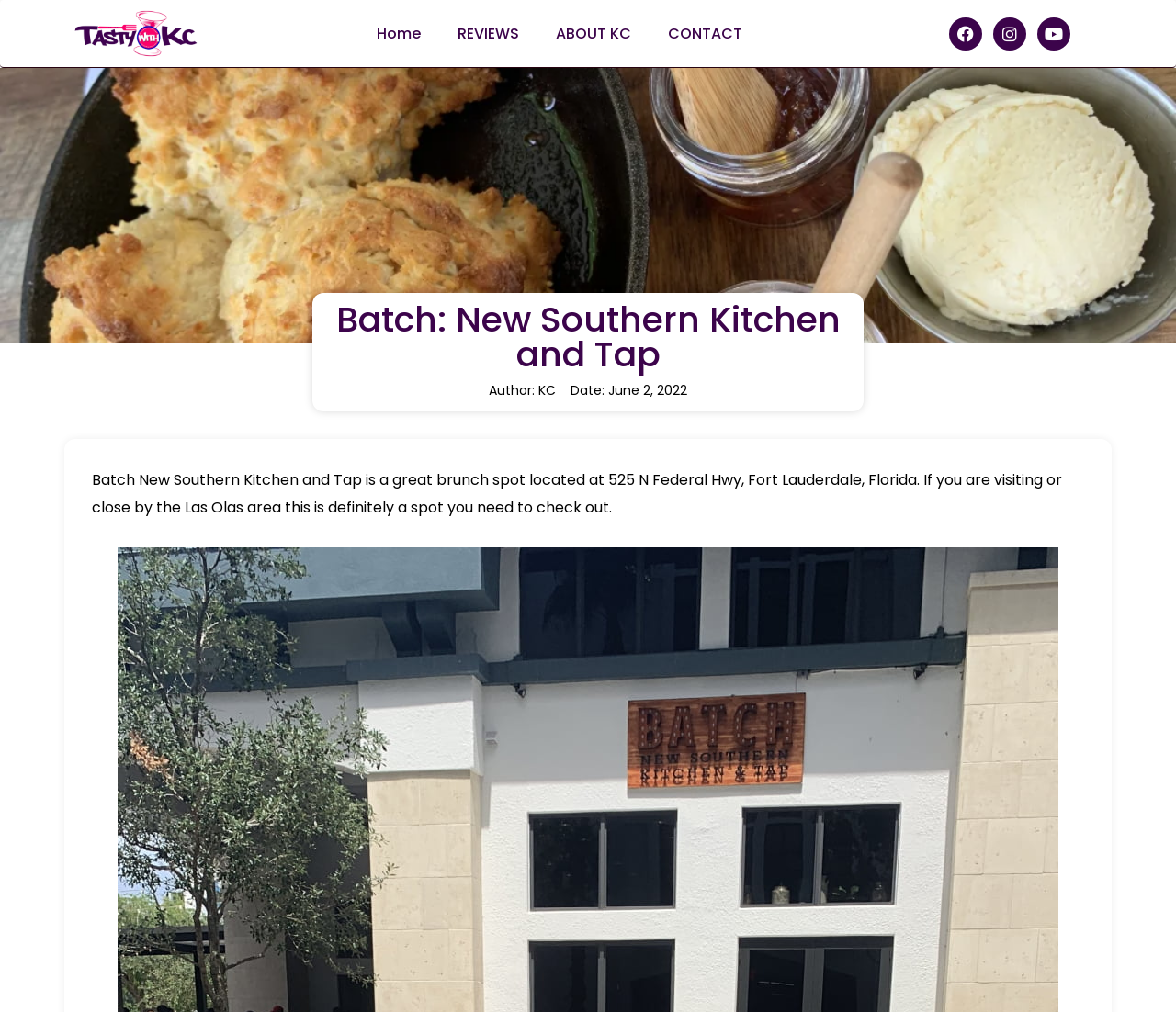Could you identify the text that serves as the heading for this webpage?

Batch: New Southern Kitchen and Tap